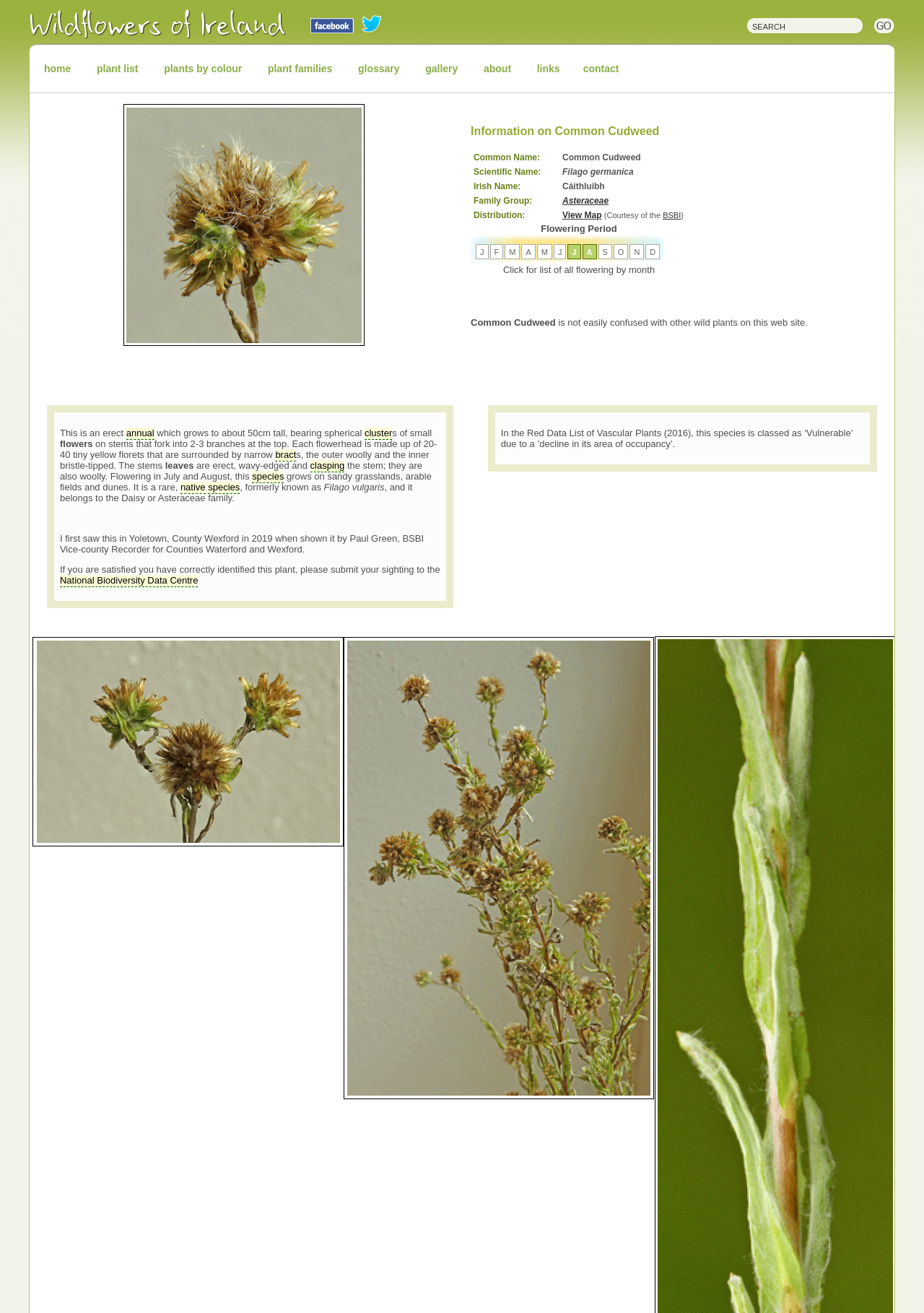What is the scientific name of Common Cudweed?
Please provide a full and detailed response to the question.

The scientific name of Common Cudweed can be found in the table layout where the information about the plant is presented. In the row with the label 'Scientific Name:', the corresponding cell contains the text 'Filago germanica', which is the scientific name of Common Cudweed.